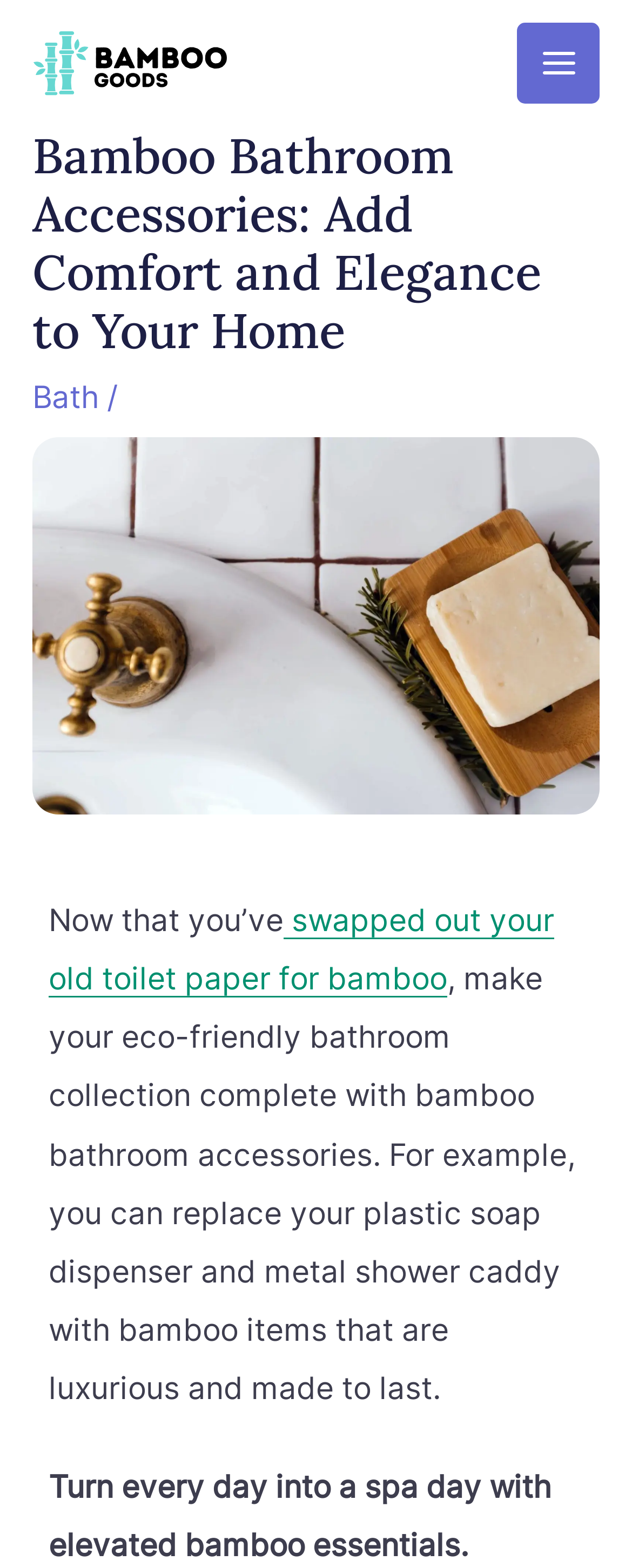From the webpage screenshot, predict the bounding box coordinates (top-left x, top-left y, bottom-right x, bottom-right y) for the UI element described here: alt="Bamboo Goods logo"

[0.051, 0.027, 0.359, 0.051]